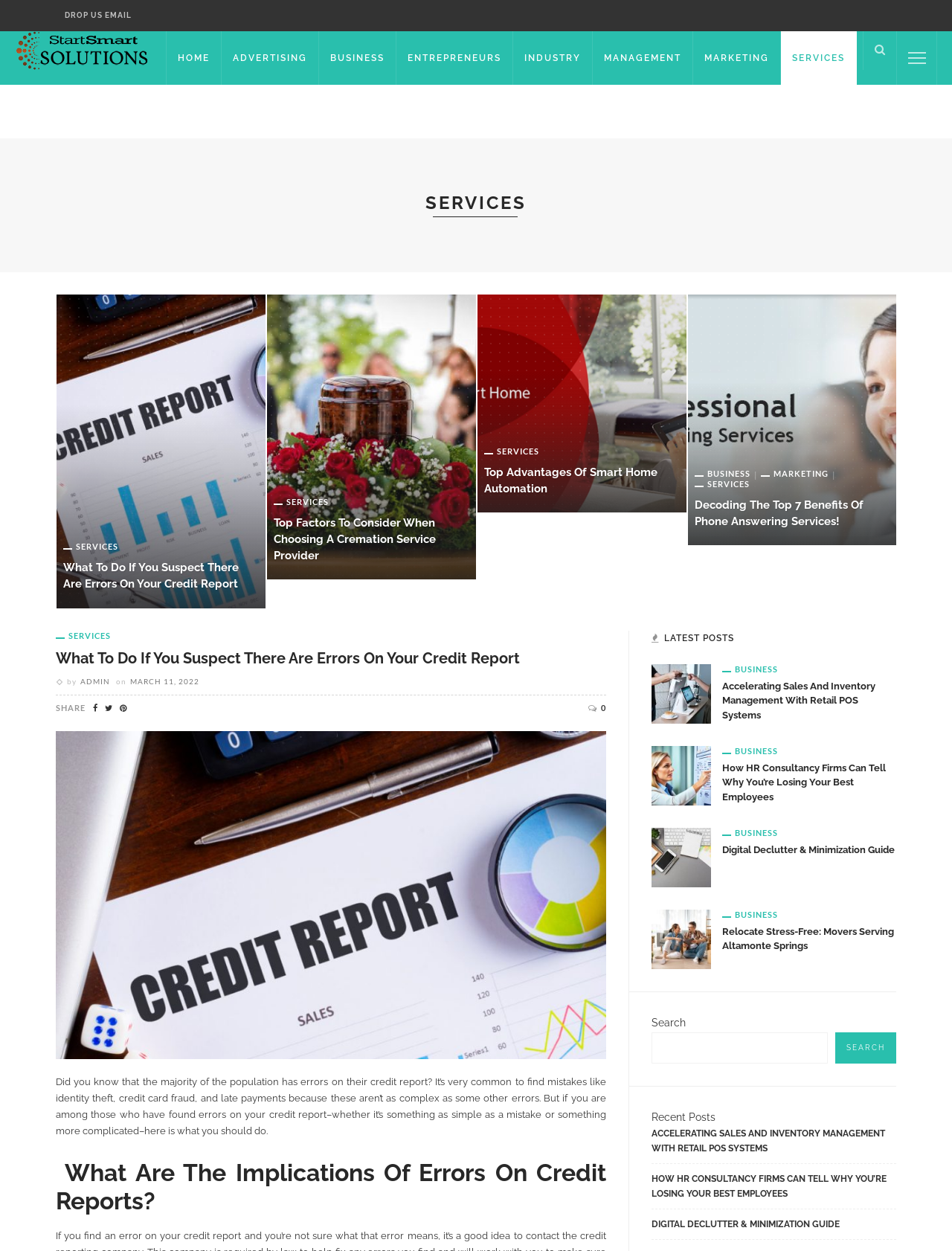Please find the bounding box coordinates of the element that must be clicked to perform the given instruction: "Click on the 'What To Do If You Suspect There Are Errors On Your Credit Report' link". The coordinates should be four float numbers from 0 to 1, i.e., [left, top, right, bottom].

[0.059, 0.732, 0.637, 0.742]